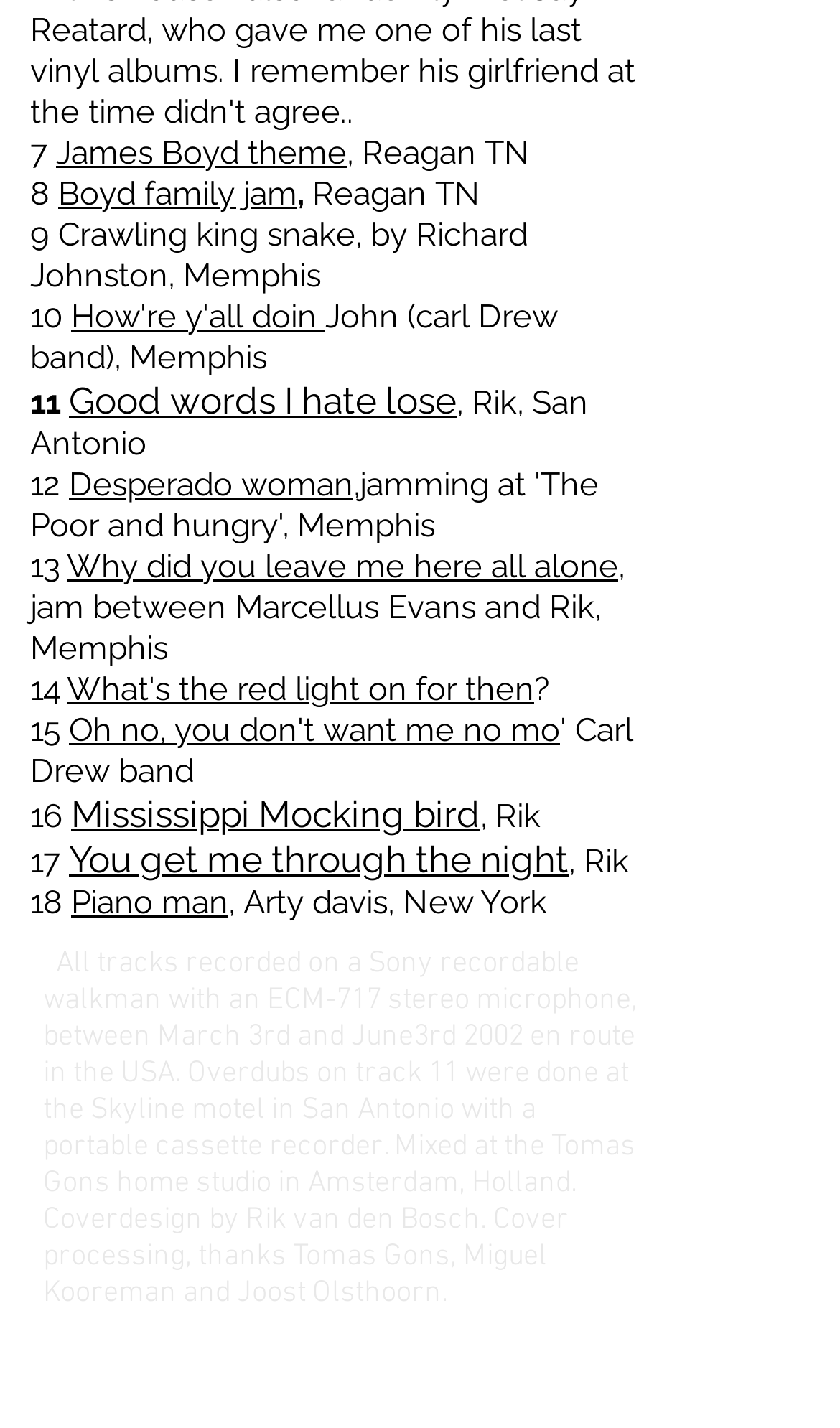Who designed the cover?
Relying on the image, give a concise answer in one word or a brief phrase.

Rik van den Bosch